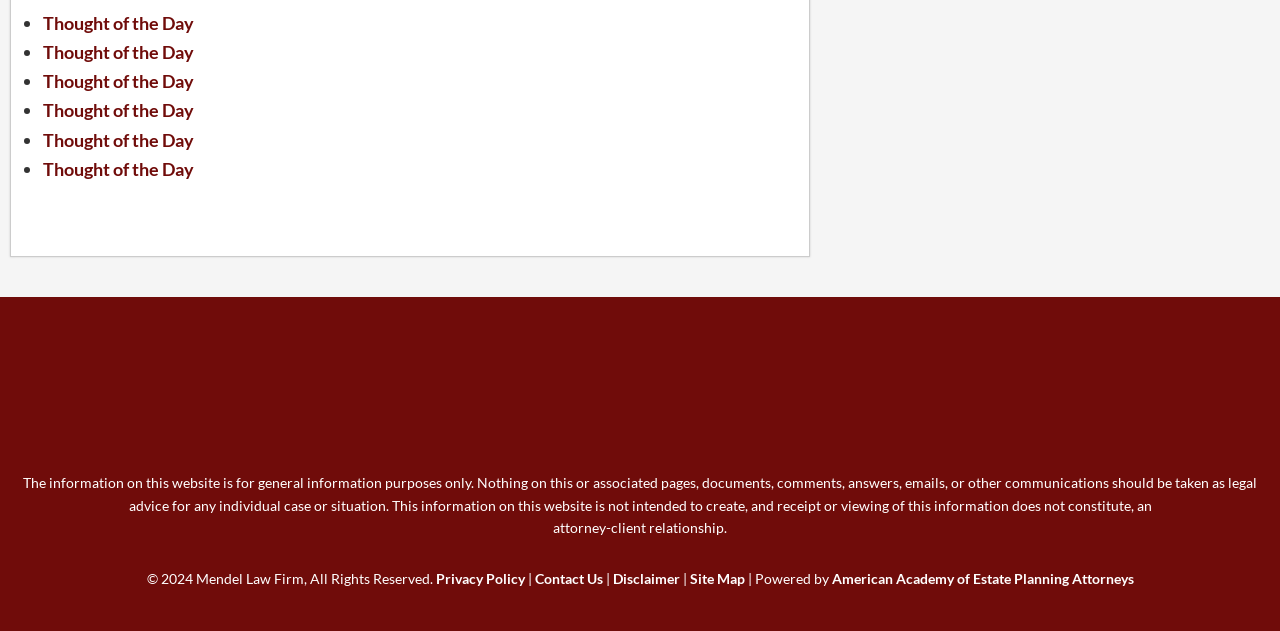What are the links available at the bottom of the webpage?
Please provide a comprehensive answer based on the details in the screenshot.

I found these links by looking at the link elements at the bottom of the webpage, which include 'Privacy Policy', 'Contact Us', 'Disclaimer', and 'Site Map'. These links suggest that the website provides additional information and resources for its users.